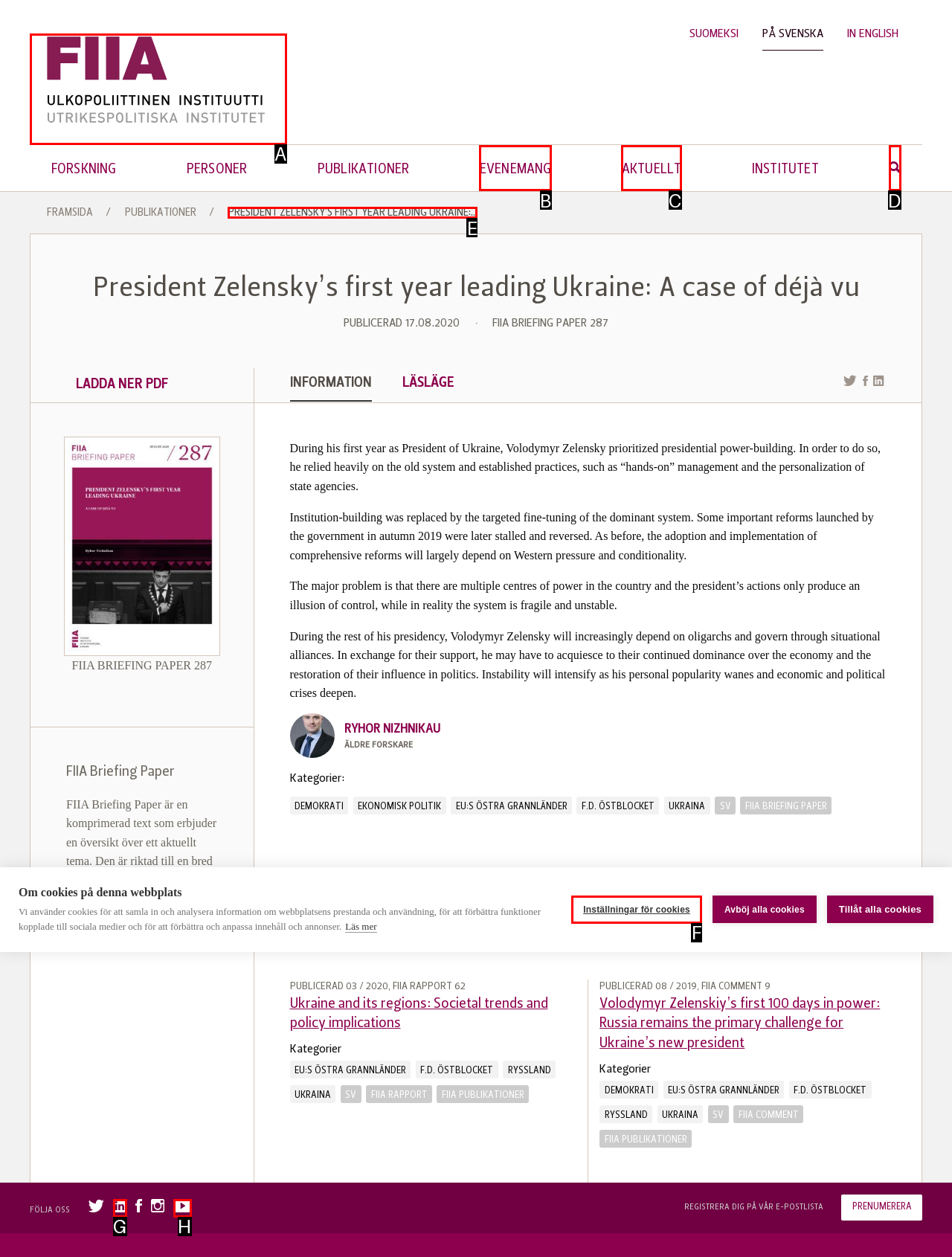Based on the element description: parent_node: FÖLJA OSS aria-label="LinkedIn", choose the best matching option. Provide the letter of the option directly.

G